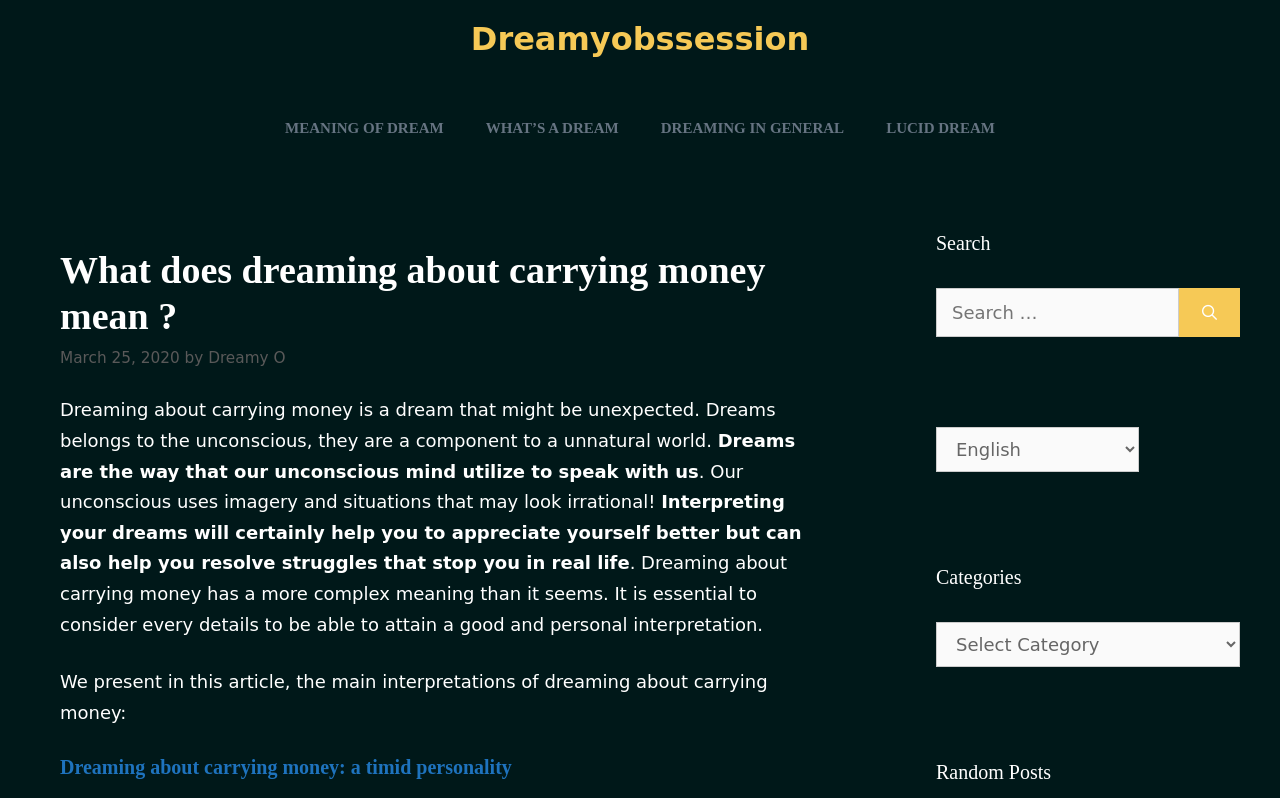What is the purpose of interpreting dreams?
Examine the screenshot and reply with a single word or phrase.

To appreciate yourself better and resolve struggles